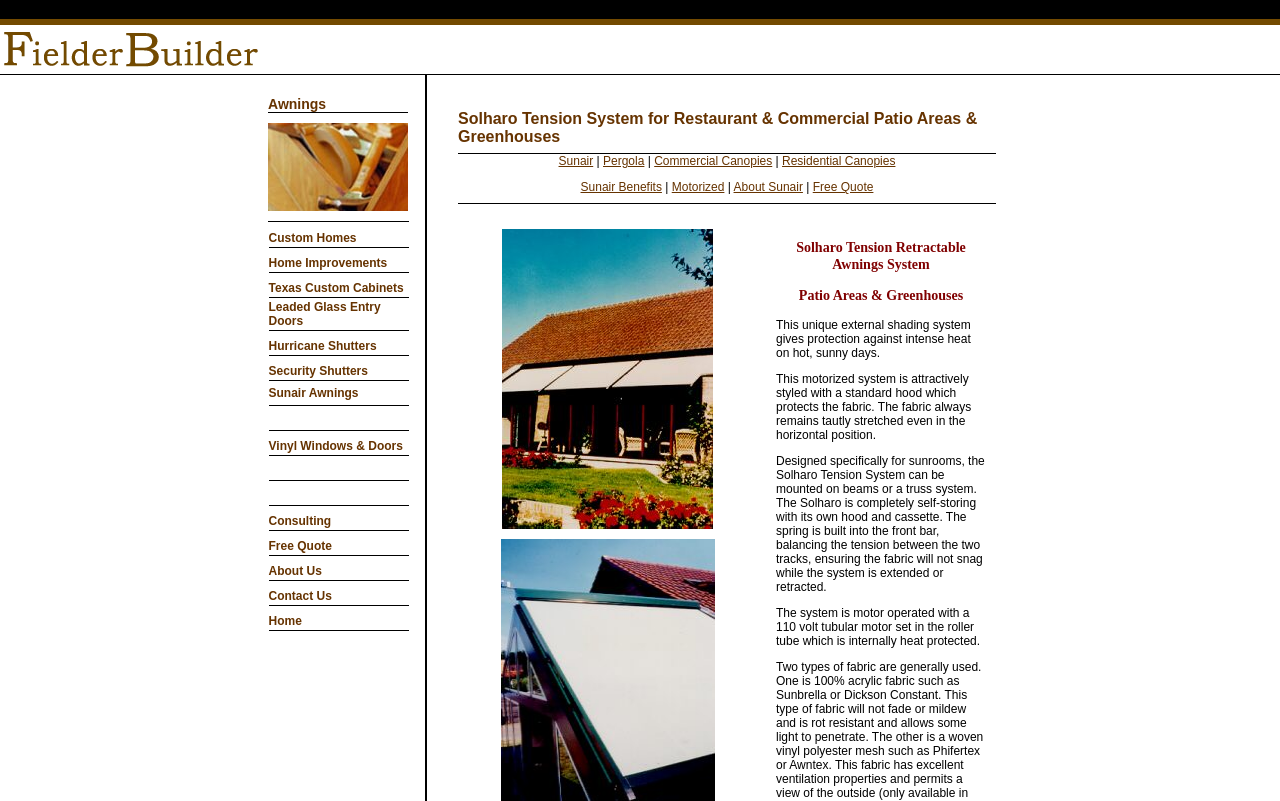Pinpoint the bounding box coordinates of the element that must be clicked to accomplish the following instruction: "click on the 首页 link". The coordinates should be in the format of four float numbers between 0 and 1, i.e., [left, top, right, bottom].

None